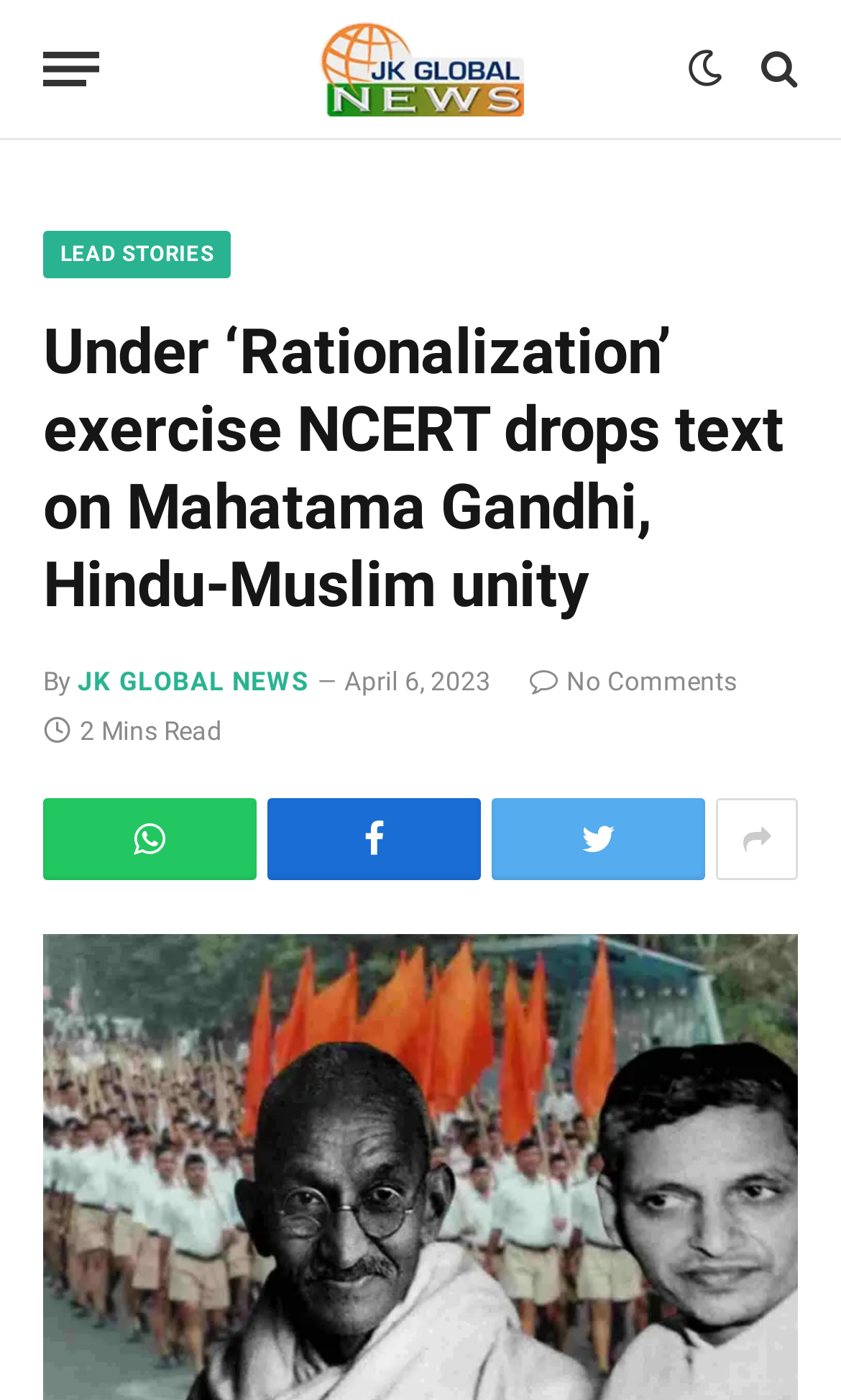Pinpoint the bounding box coordinates of the clickable element to carry out the following instruction: "Go to the home page."

None